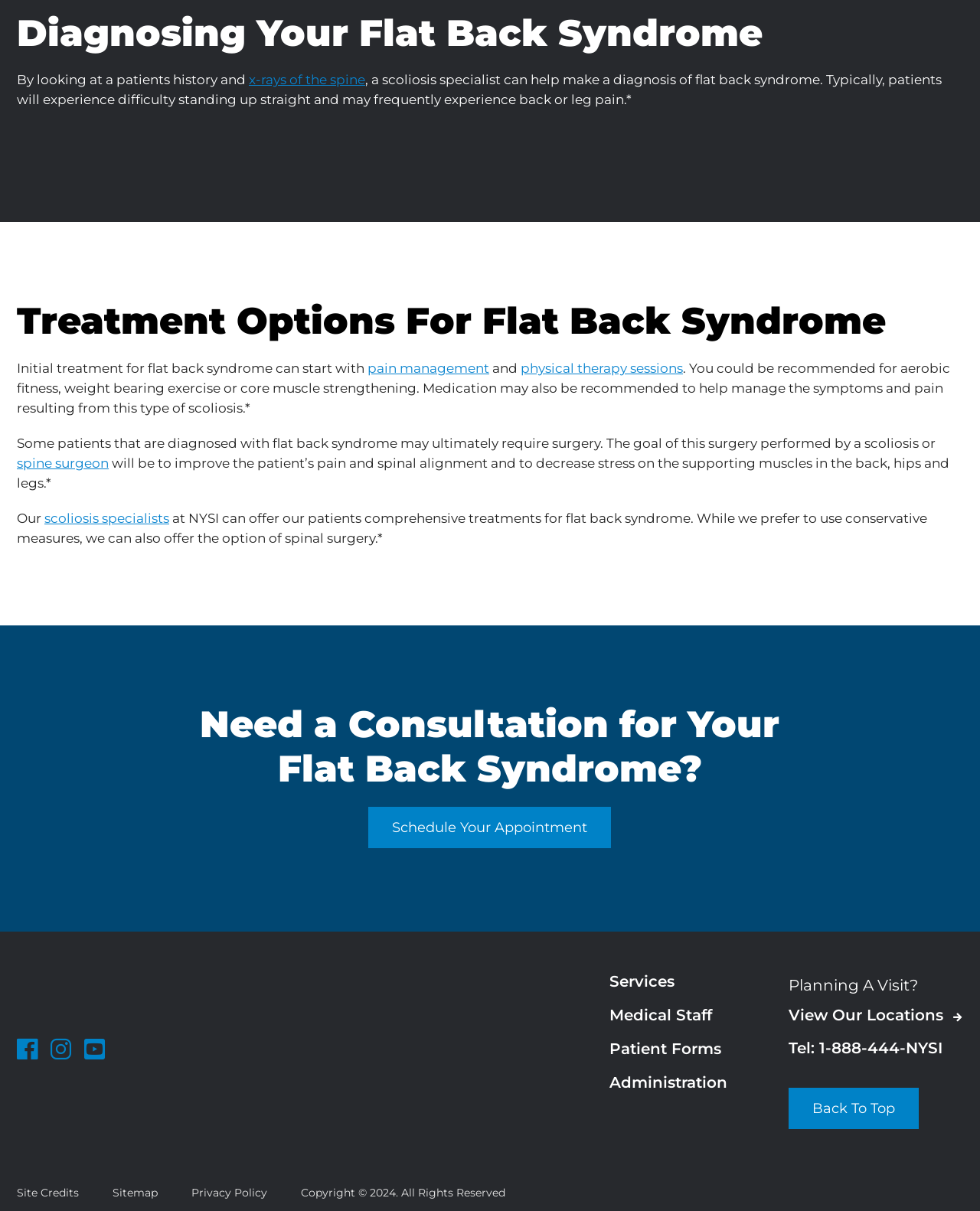What is the diagnosis method for flat back syndrome?
Give a single word or phrase answer based on the content of the image.

Patient history and x-rays